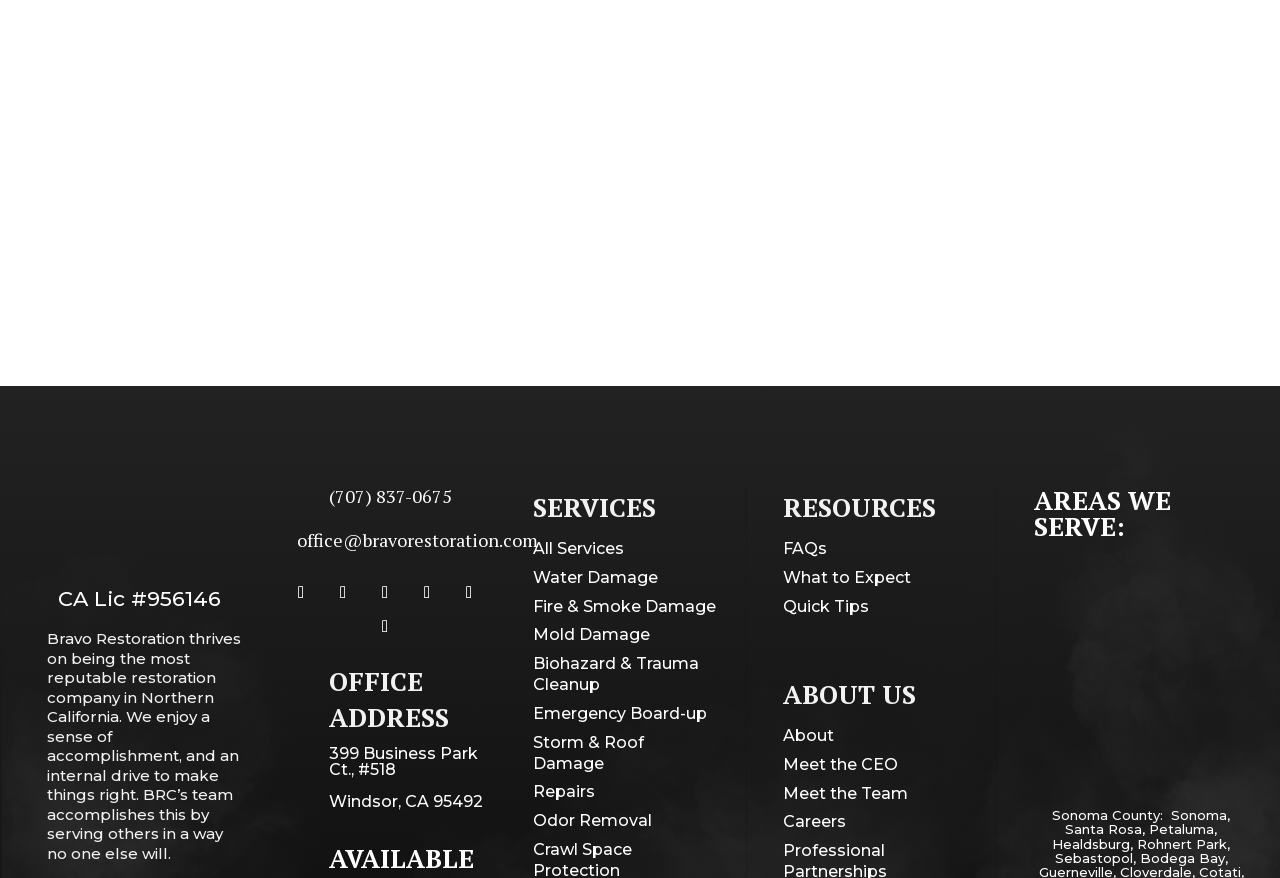Please locate the bounding box coordinates for the element that should be clicked to achieve the following instruction: "Read the article about making a filling salad". Ensure the coordinates are given as four float numbers between 0 and 1, i.e., [left, top, right, bottom].

None